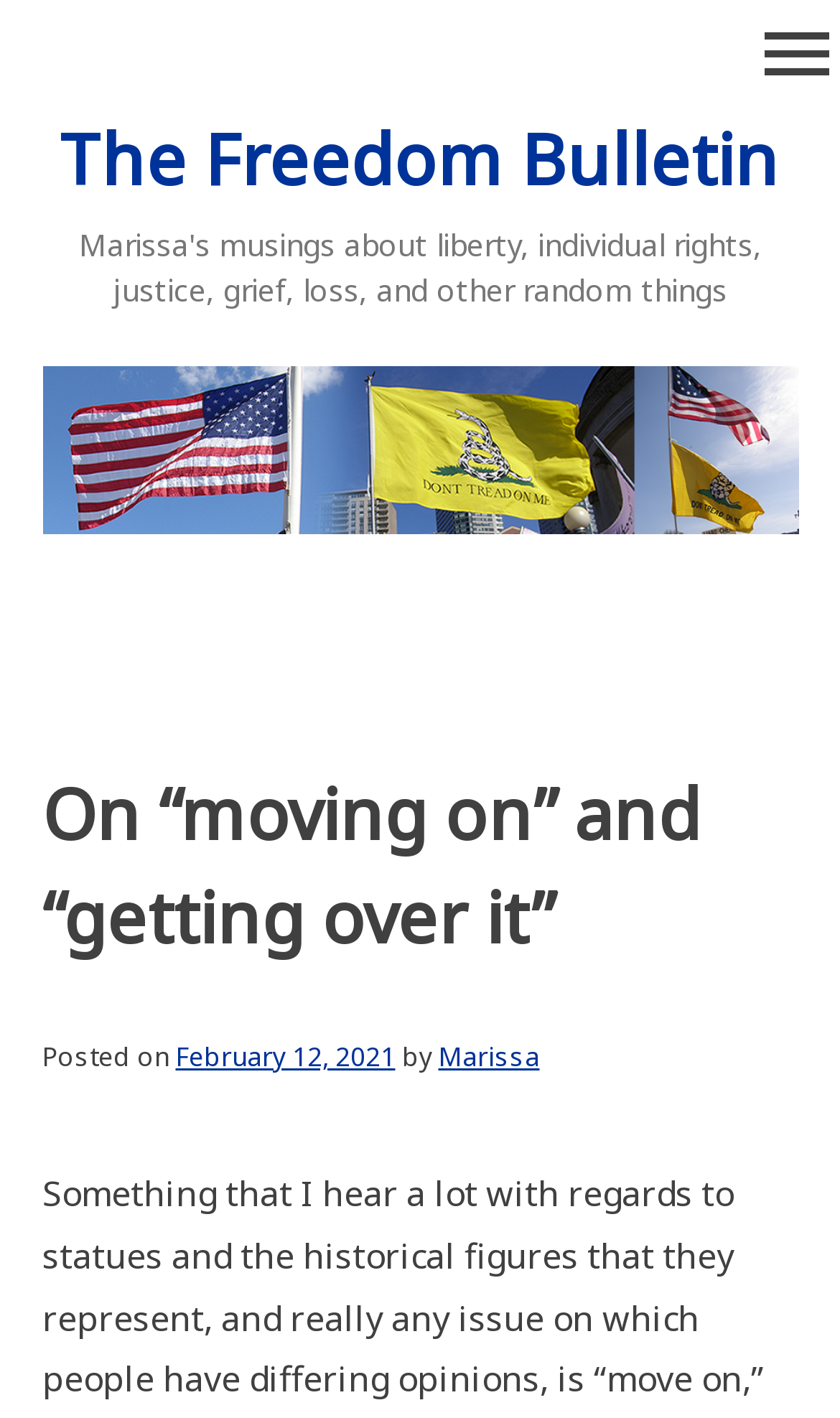Answer the question with a single word or phrase: 
What is the text of the first link on the webpage?

The Freedom Bulletin